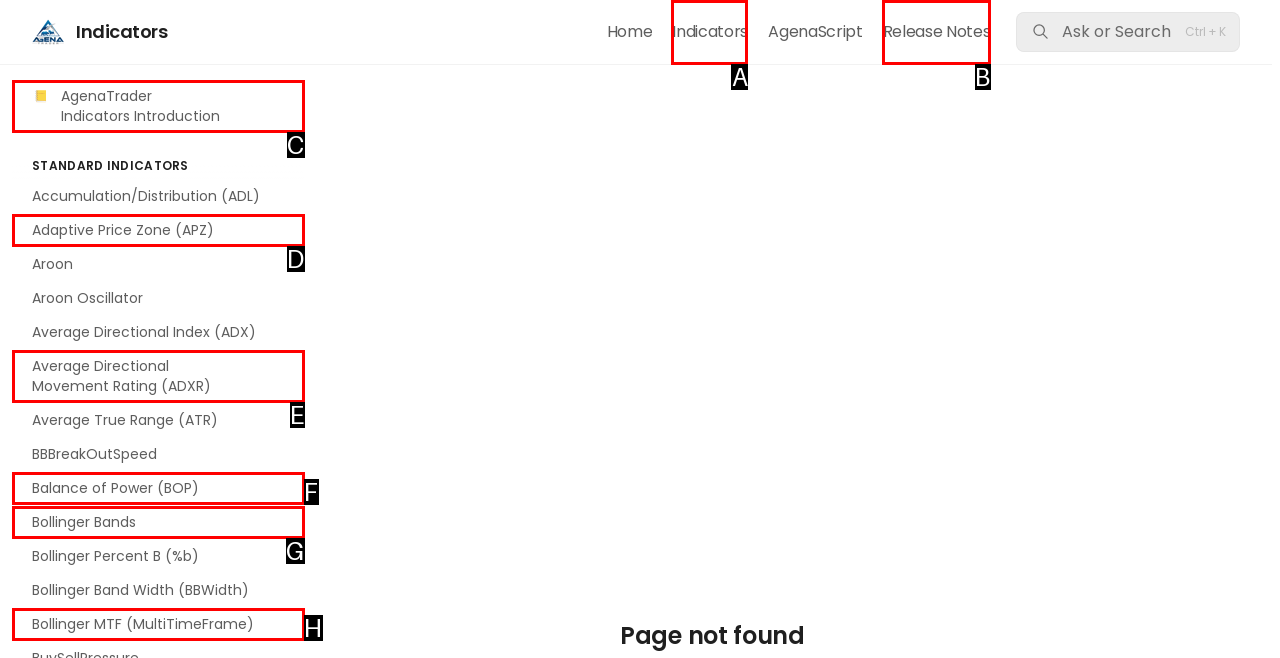Pick the option that corresponds to: Bollinger Bands
Provide the letter of the correct choice.

G